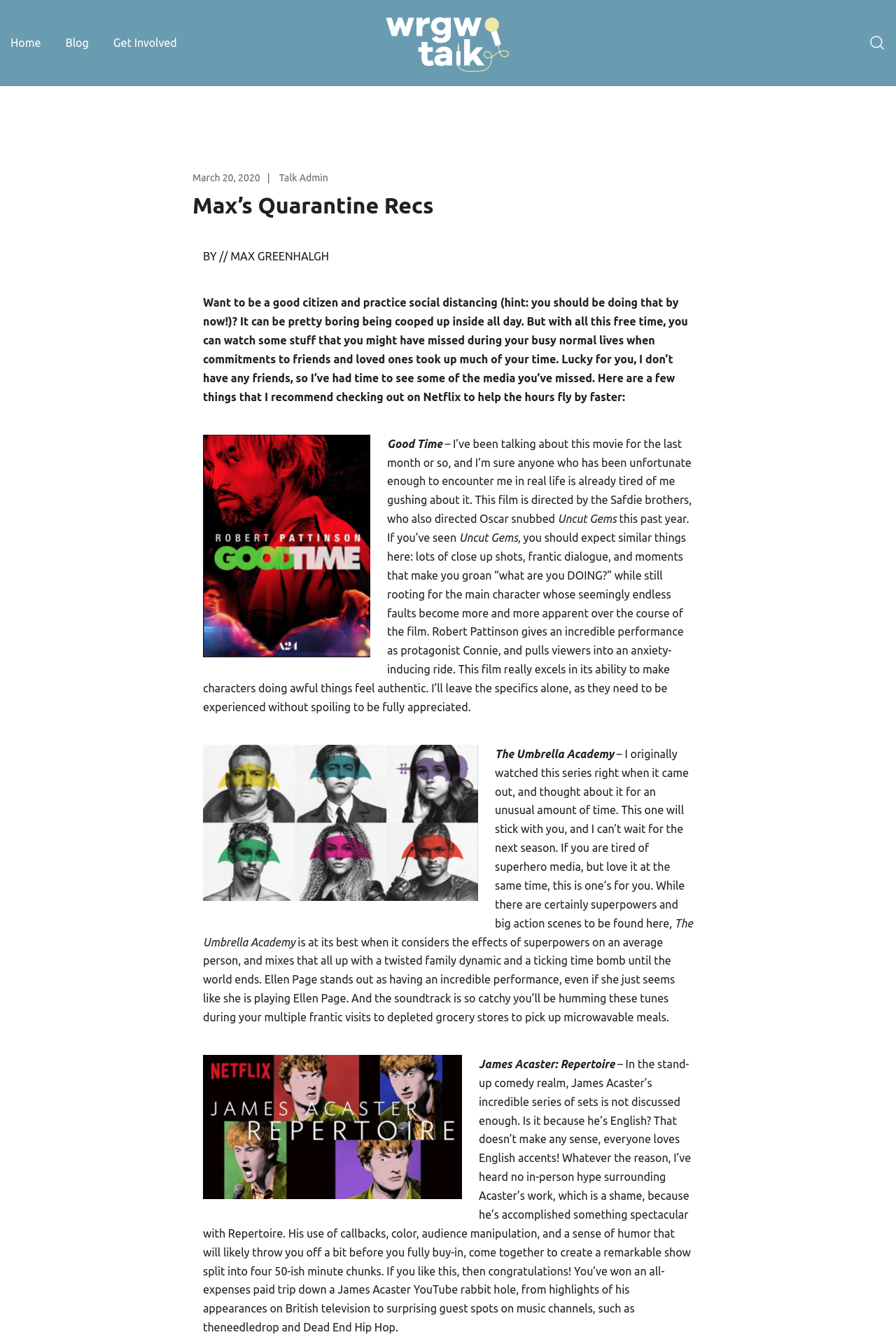Offer a thorough description of the webpage.

The webpage is a blog post titled "Max's Quarantine Recs" on the WRGW Talk website. At the top, there are four links: "Home", "Blog", "Get Involved", and "WRGW Talk", which is accompanied by an image of the WRGW Talk logo. Below the logo, there is a brief description of the website, "For the chattiest hosts at WRGW".

The main content of the blog post is an article written by Max Greenhalgh, who introduces himself as the author. The article is about his recommendations for watching during quarantine, with a humorous tone. There are three main sections, each recommending a different title: "Good Time", a movie directed by the Safdie brothers; "The Umbrella Academy", a Netflix series; and "James Acaster: Repertoire", a stand-up comedy series.

Each section includes a brief summary of the title, with the author's personal opinions and experiences. The text is written in an informal, conversational style, with the author sharing his enthusiasm for the titles and encouraging readers to check them out. There are no images within the article, but there is a small icon at the top right corner of the page.

Overall, the webpage has a simple layout, with a focus on the written content. The text is easy to read, with clear headings and paragraphs, making it easy to navigate and understand.